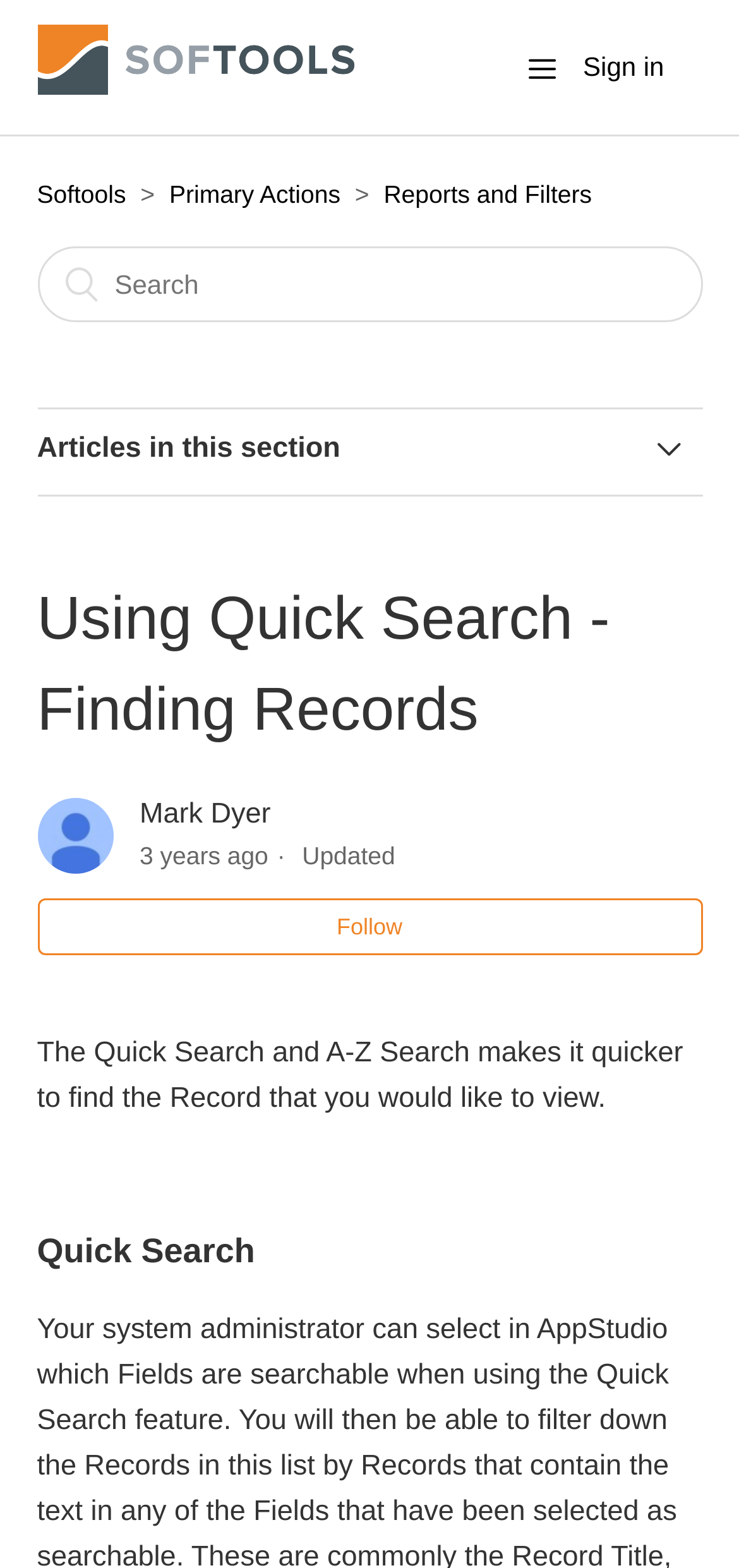Using the webpage screenshot, locate the HTML element that fits the following description and provide its bounding box: "Default Filter / Star Filter".

[0.05, 0.381, 0.95, 0.433]